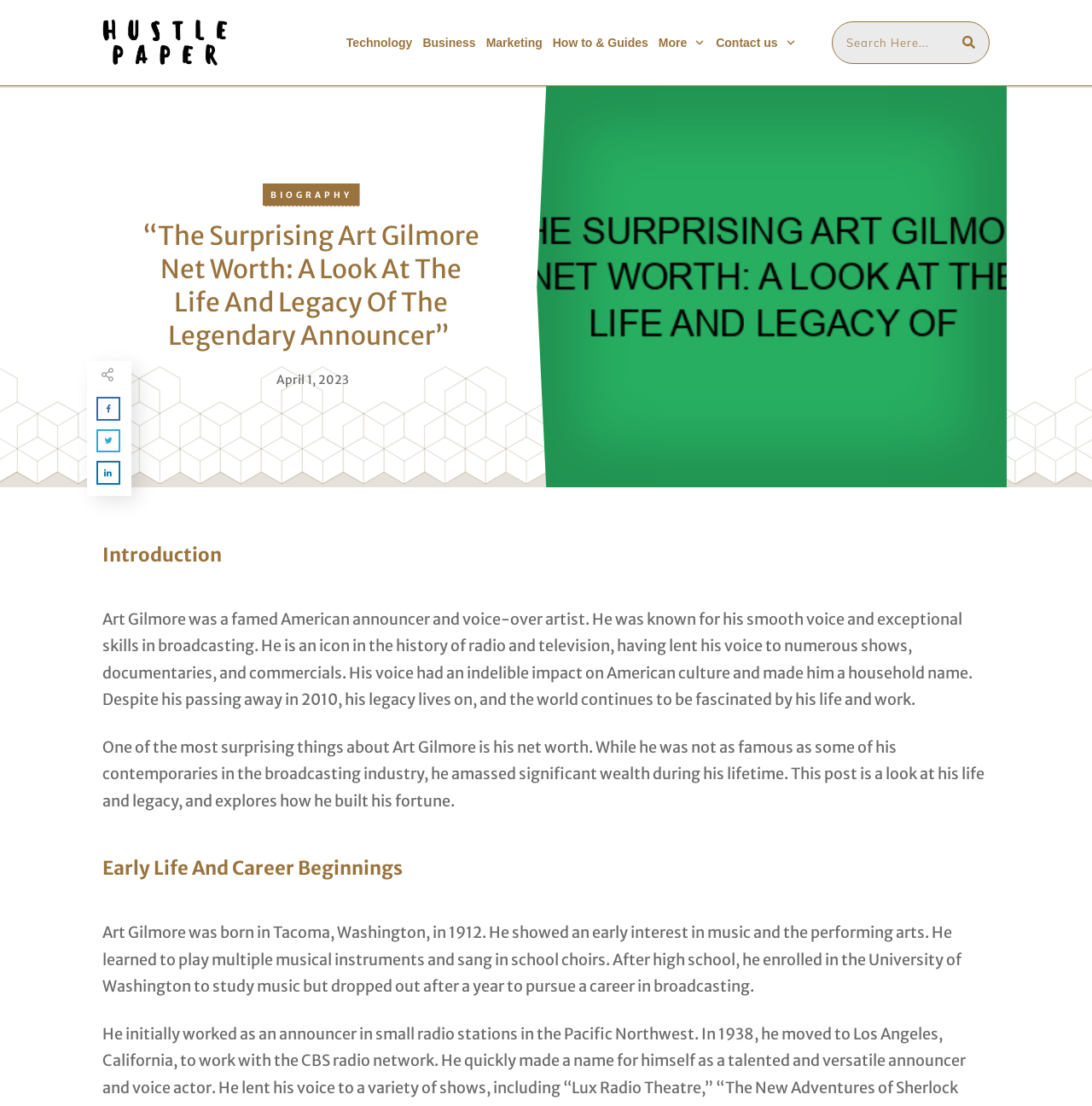Could you provide the bounding box coordinates for the portion of the screen to click to complete this instruction: "Search for something"?

[0.765, 0.023, 0.902, 0.054]